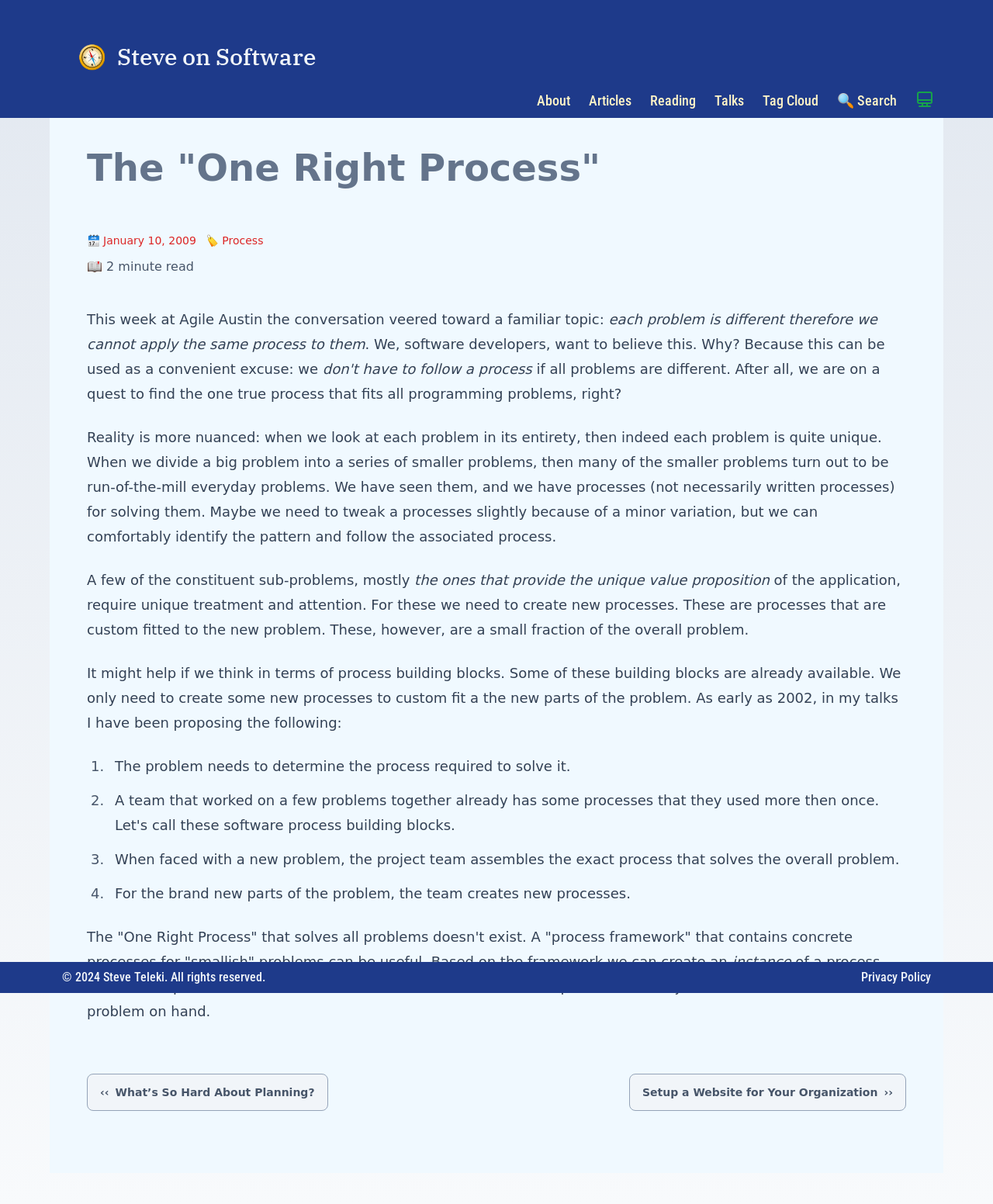Please determine the bounding box coordinates of the element's region to click in order to carry out the following instruction: "Search this site". The coordinates should be four float numbers between 0 and 1, i.e., [left, top, right, bottom].

[0.157, 0.413, 0.843, 0.442]